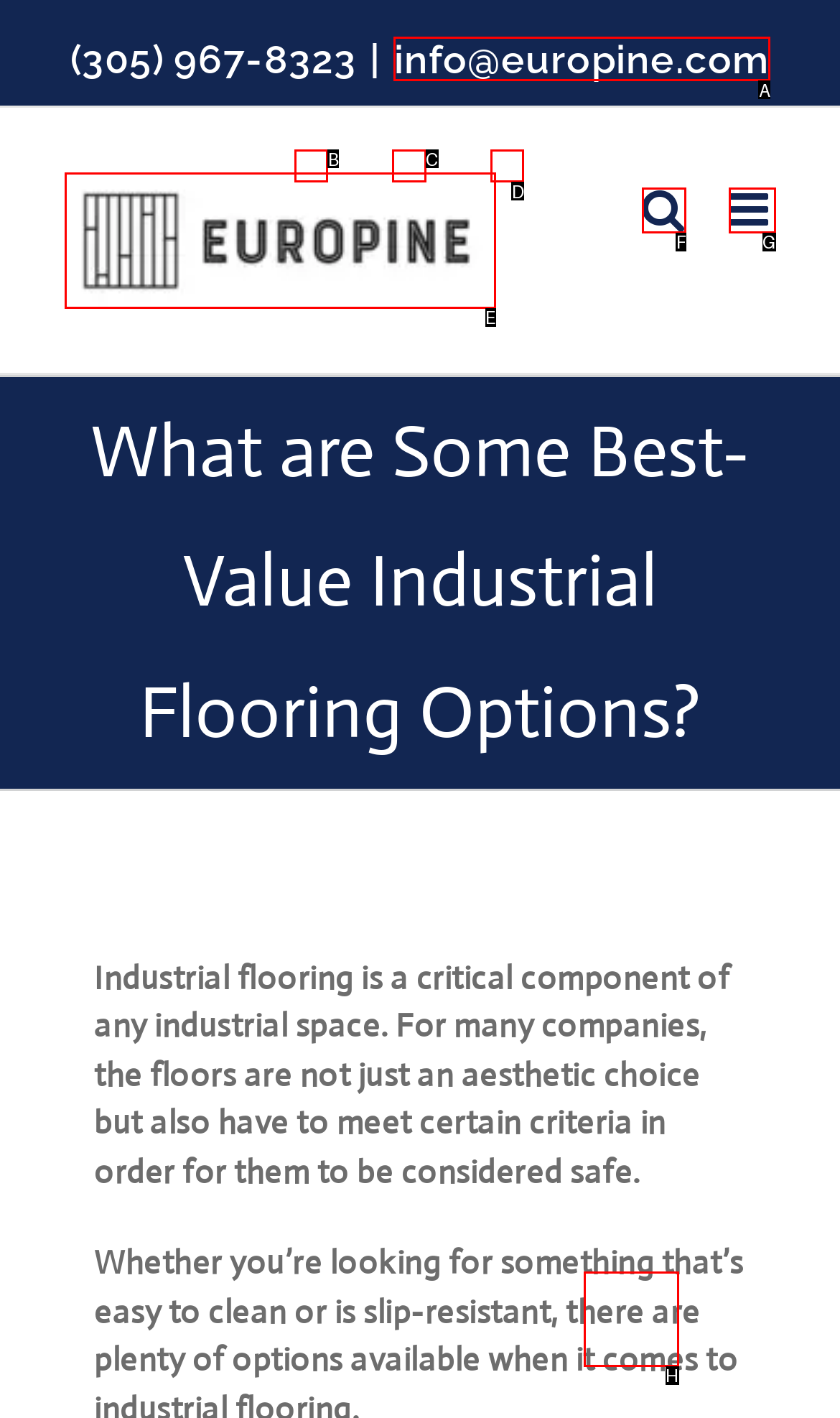Provide the letter of the HTML element that you need to click on to perform the task: Send an email to the company.
Answer with the letter corresponding to the correct option.

A